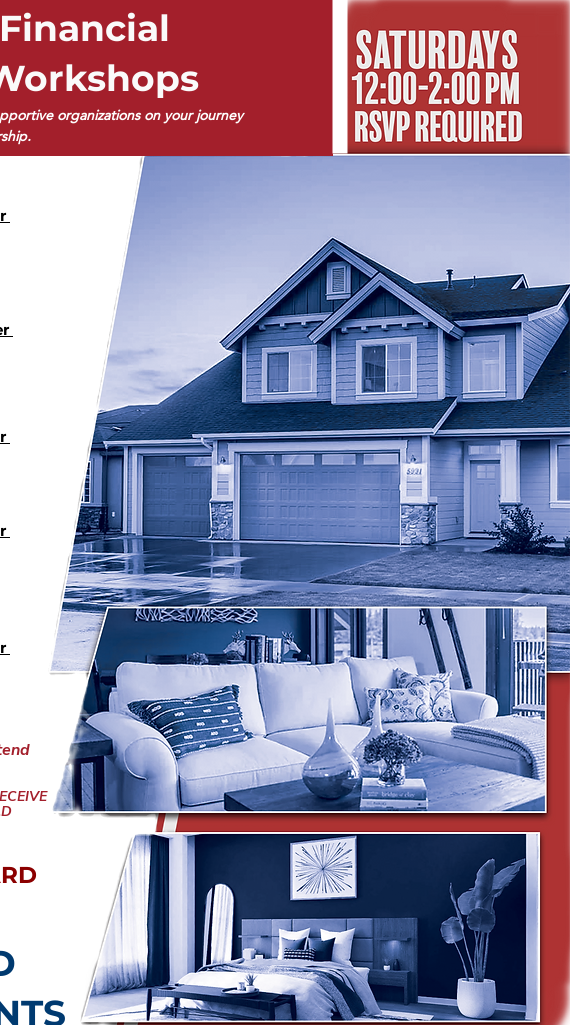Detail the scene depicted in the image with as much precision as possible.

This promotional image highlights a series of "Homeowner & Financial Empowerment Workshops" designed to assist participants on their journey toward home ownership. The image features a striking blue-toned aesthetic, prominently displaying an inviting suburban house with a well-kept facade. Below the house, two additional sections showcase cozy interior spaces: one with a chic living room adorned with stylish pillows and decorations, and another featuring a serene bedroom setup, emphasizing a modern and comfortable lifestyle.

At the top, bold text announces the workshops happening on Saturdays from 12:00 PM to 2:00 PM, with an RSVP required for participation. Additional information is provided on the value of the workshops and amenities, such as lunch and the opportunity to receive hygiene and household support items. This visual composition effectively conveys a sense of community and support, inviting families to engage in the workshops while exploring options for home ownership and financial empowerment.